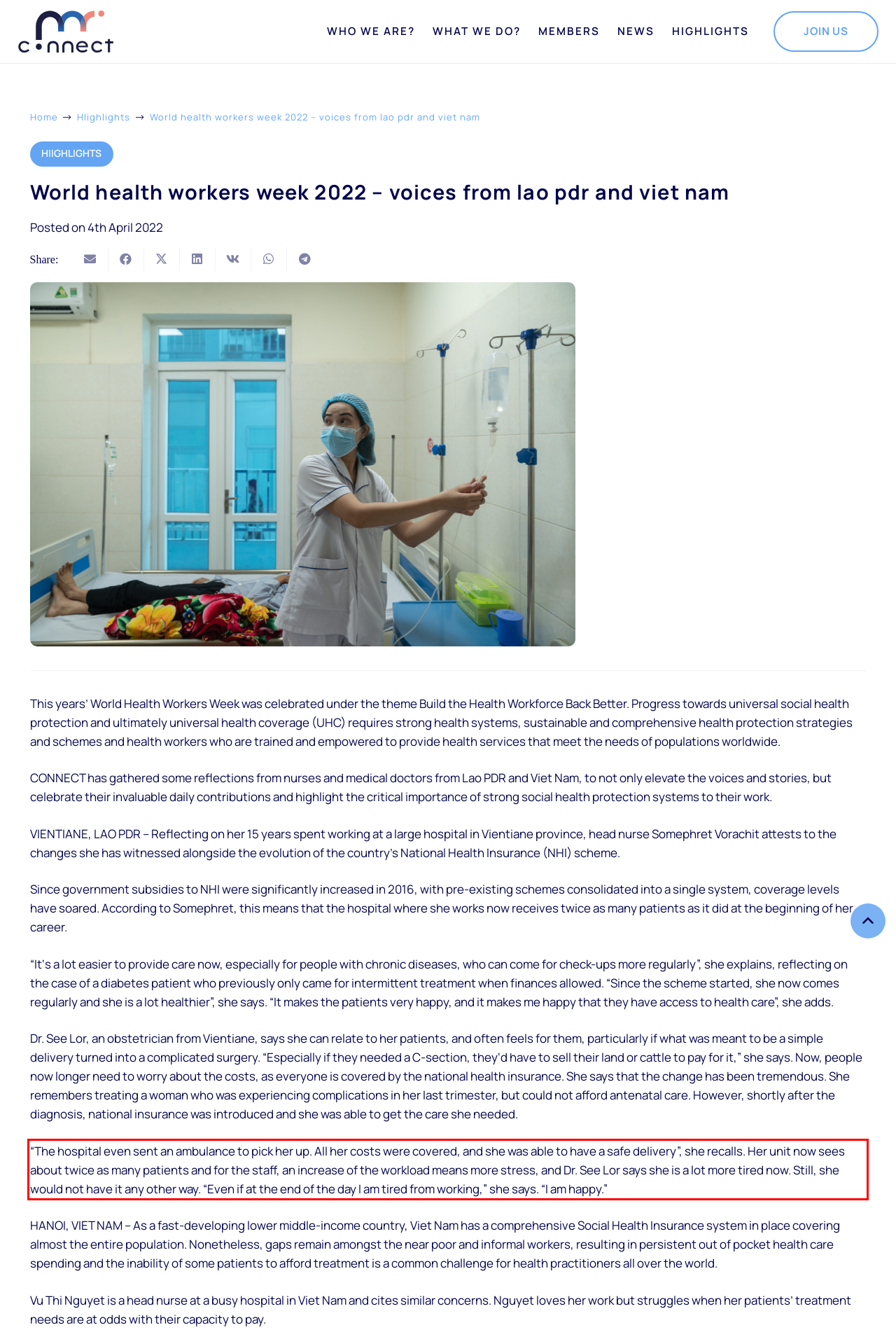You are provided with a screenshot of a webpage featuring a red rectangle bounding box. Extract the text content within this red bounding box using OCR.

“The hospital even sent an ambulance to pick her up. All her costs were covered, and she was able to have a safe delivery”, she recalls. Her unit now sees about twice as many patients and for the staff, an increase of the workload means more stress, and Dr. See Lor says she is a lot more tired now. Still, she would not have it any other way. “Even if at the end of the day I am tired from working,” she says. “I am happy.”